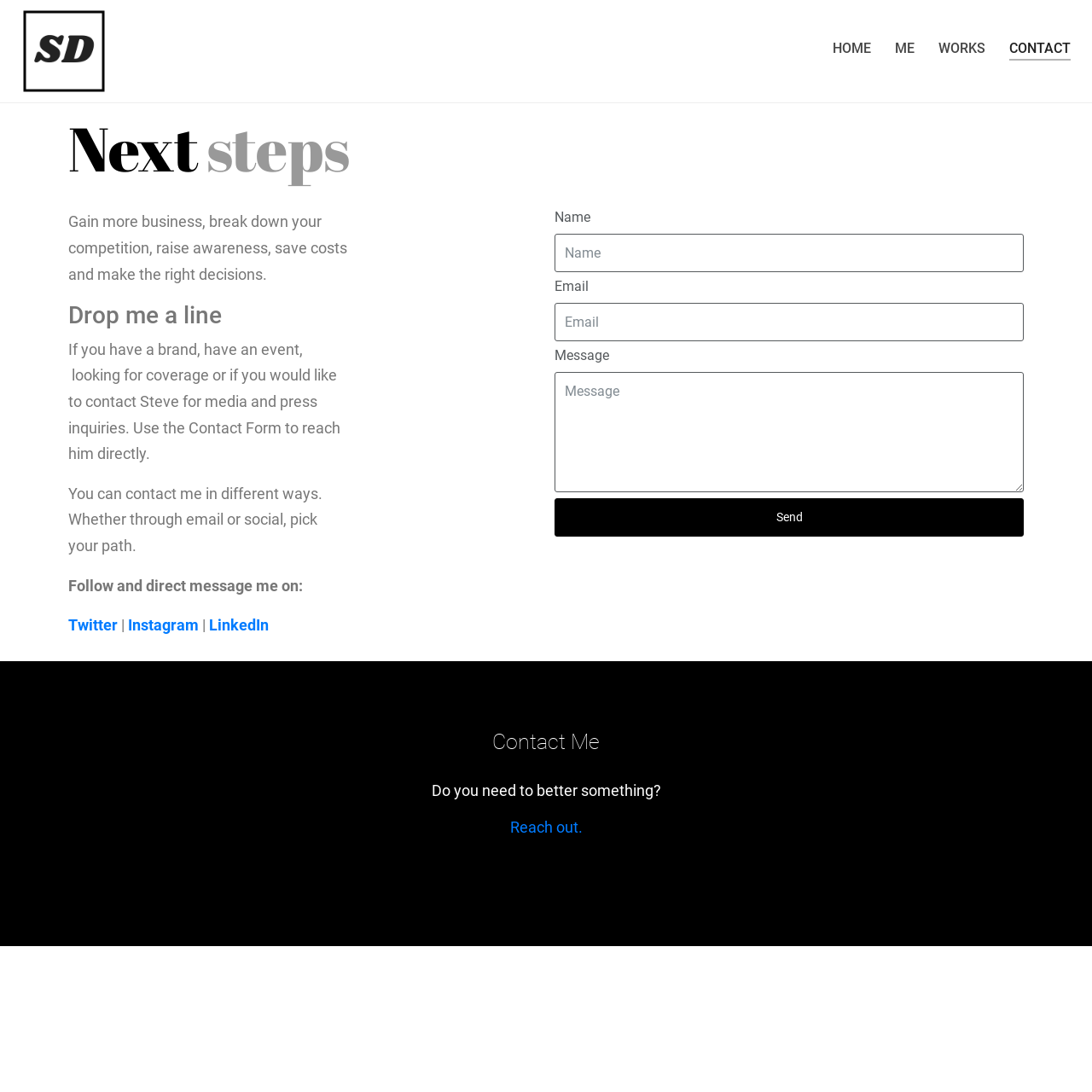Determine the bounding box coordinates of the area to click in order to meet this instruction: "Reach out to Steve".

[0.467, 0.749, 0.533, 0.765]